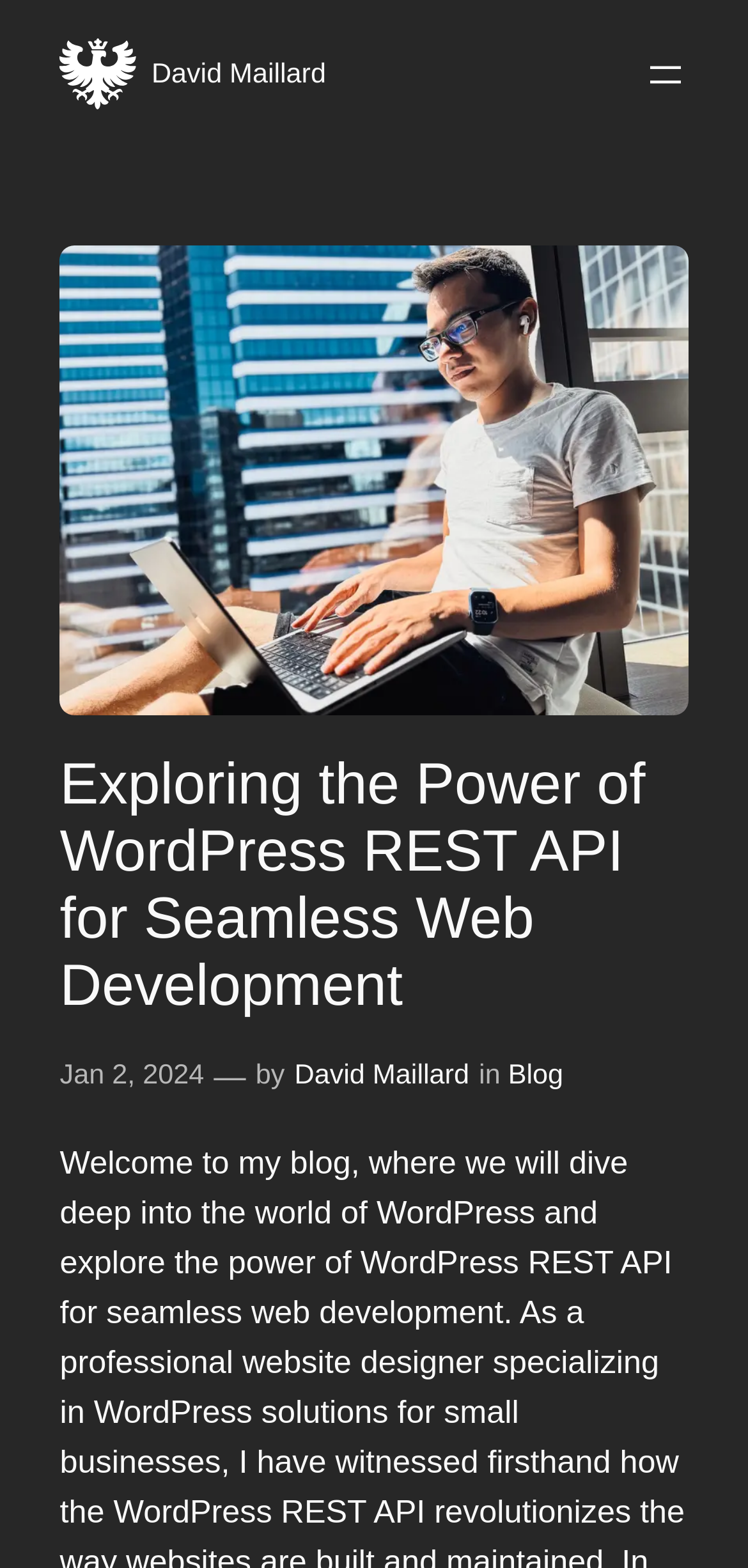Using the provided element description, identify the bounding box coordinates as (top-left x, top-left y, bottom-right x, bottom-right y). Ensure all values are between 0 and 1. Description: Blog

[0.679, 0.677, 0.753, 0.696]